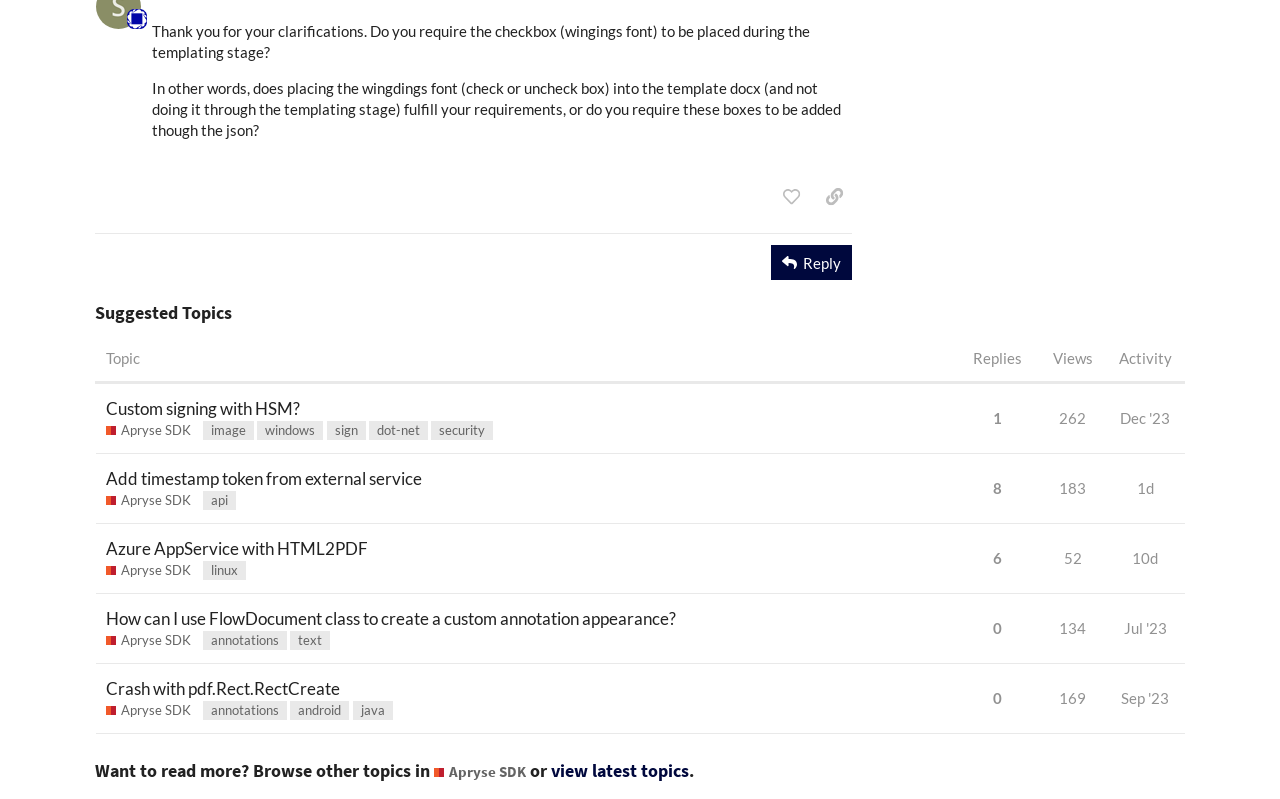Identify the bounding box coordinates for the region of the element that should be clicked to carry out the instruction: "View topic 'Custom signing with HSM?'". The bounding box coordinates should be four float numbers between 0 and 1, i.e., [left, top, right, bottom].

[0.075, 0.479, 0.75, 0.568]